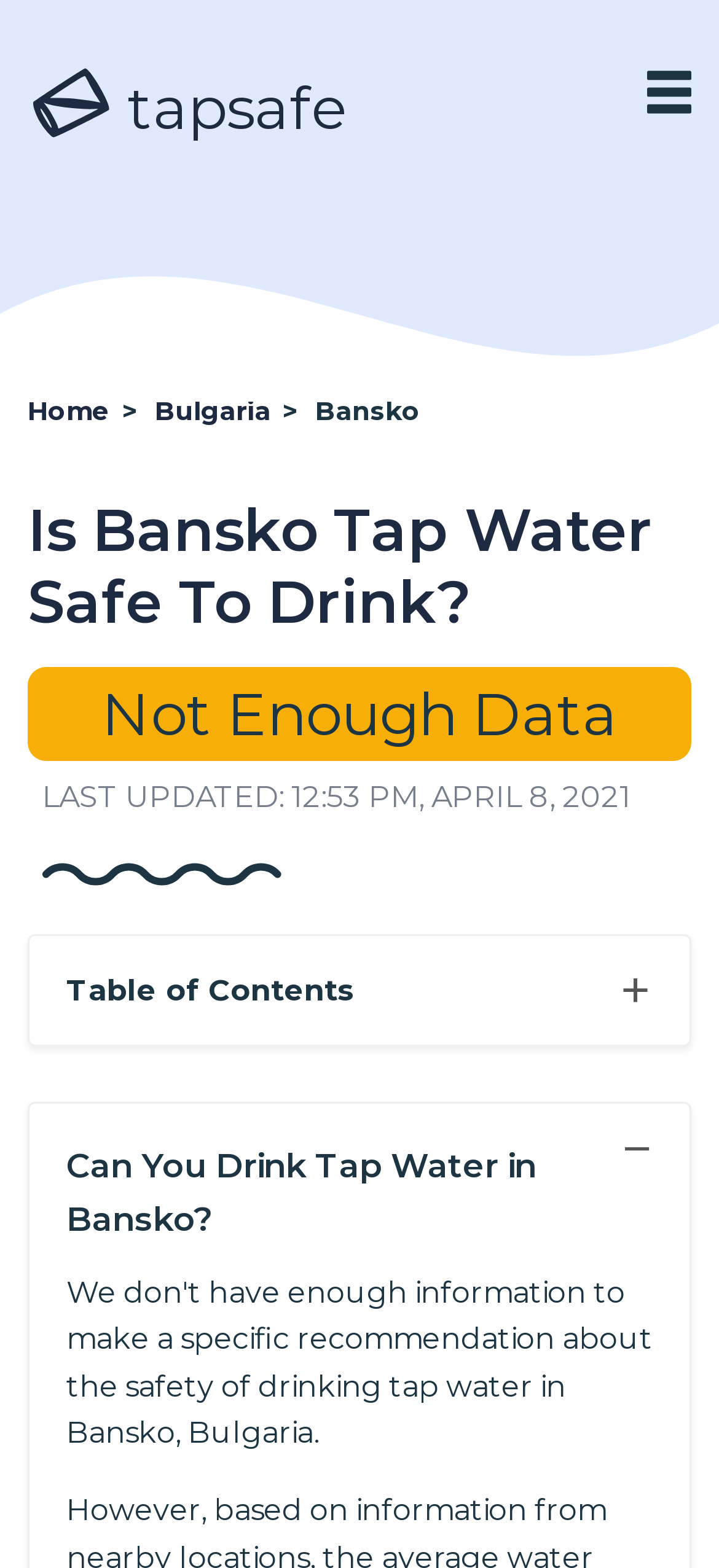Bounding box coordinates are given in the format (top-left x, top-left y, bottom-right x, bottom-right y). All values should be floating point numbers between 0 and 1. Provide the bounding box coordinate for the UI element described as: tapsafe

[0.038, 0.028, 0.482, 0.096]